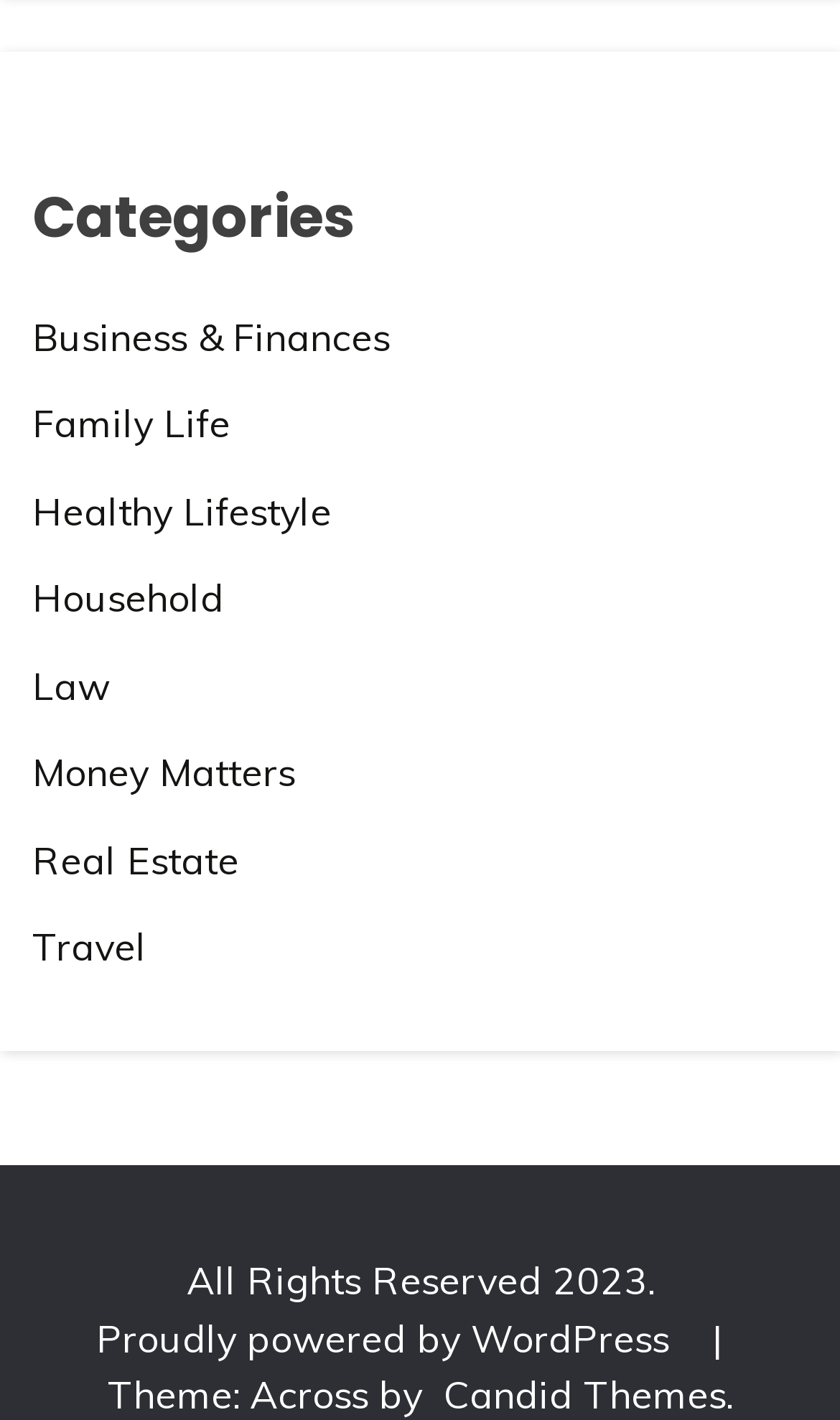Determine the bounding box coordinates for the area that should be clicked to carry out the following instruction: "View book details".

None